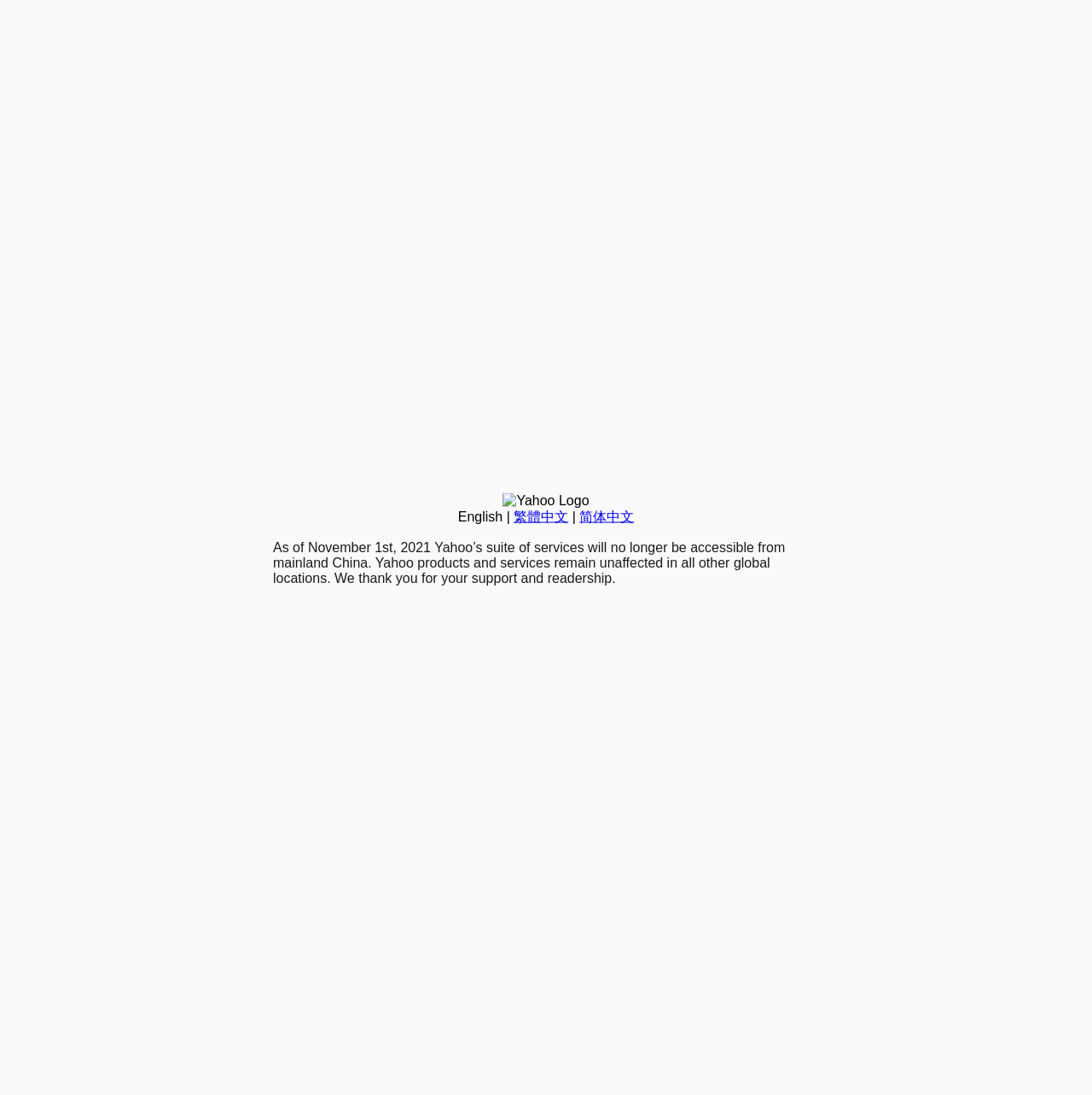From the webpage screenshot, identify the region described by English. Provide the bounding box coordinates as (top-left x, top-left y, bottom-right x, bottom-right y), with each value being a floating point number between 0 and 1.

[0.419, 0.465, 0.46, 0.478]